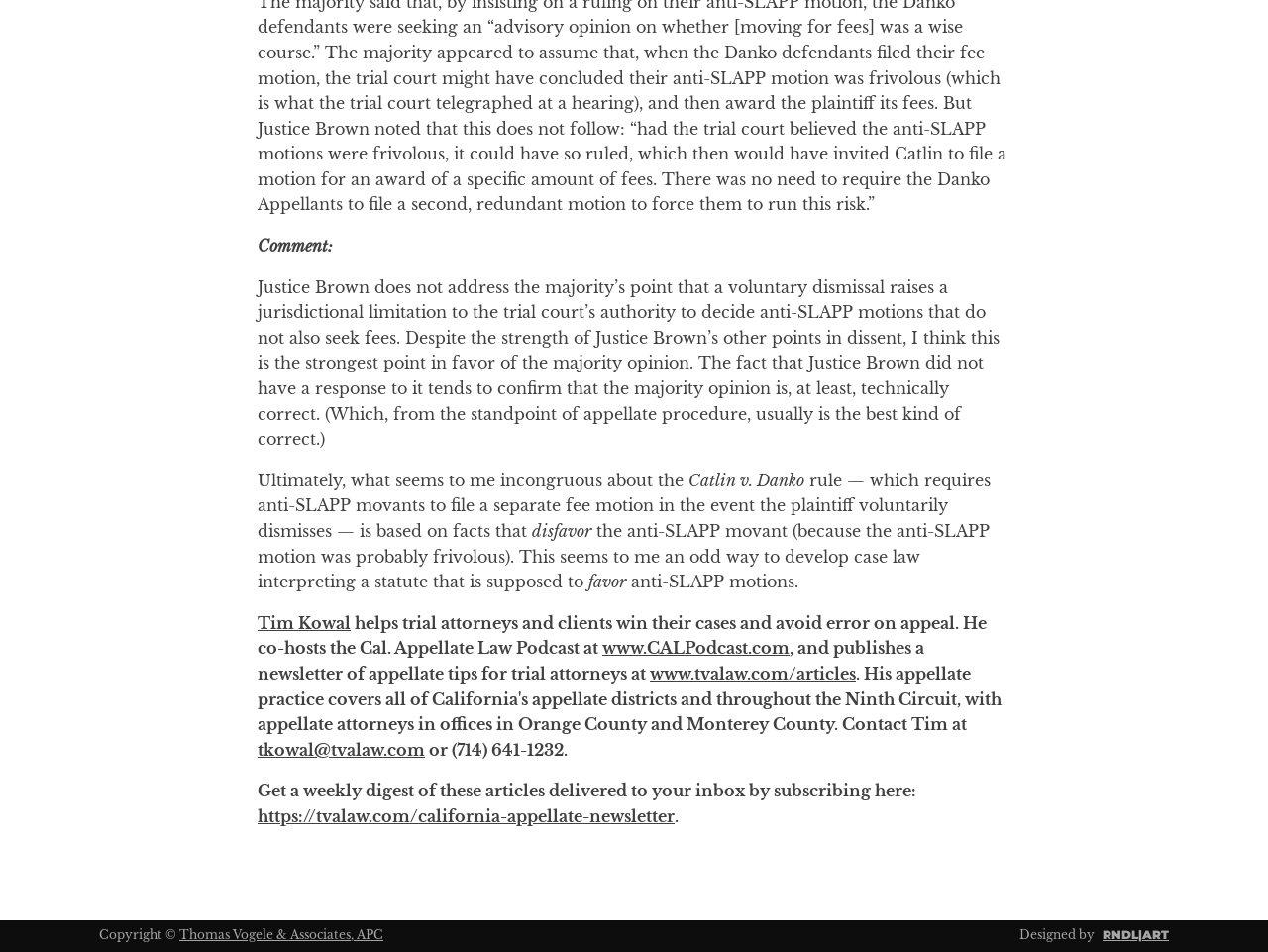What is the purpose of the newsletter mentioned in the article?
Offer a detailed and full explanation in response to the question.

The text mentions a newsletter published by the author, which provides appellate tips for trial attorneys, suggesting that the purpose of the newsletter is to provide helpful information and insights for legal professionals.